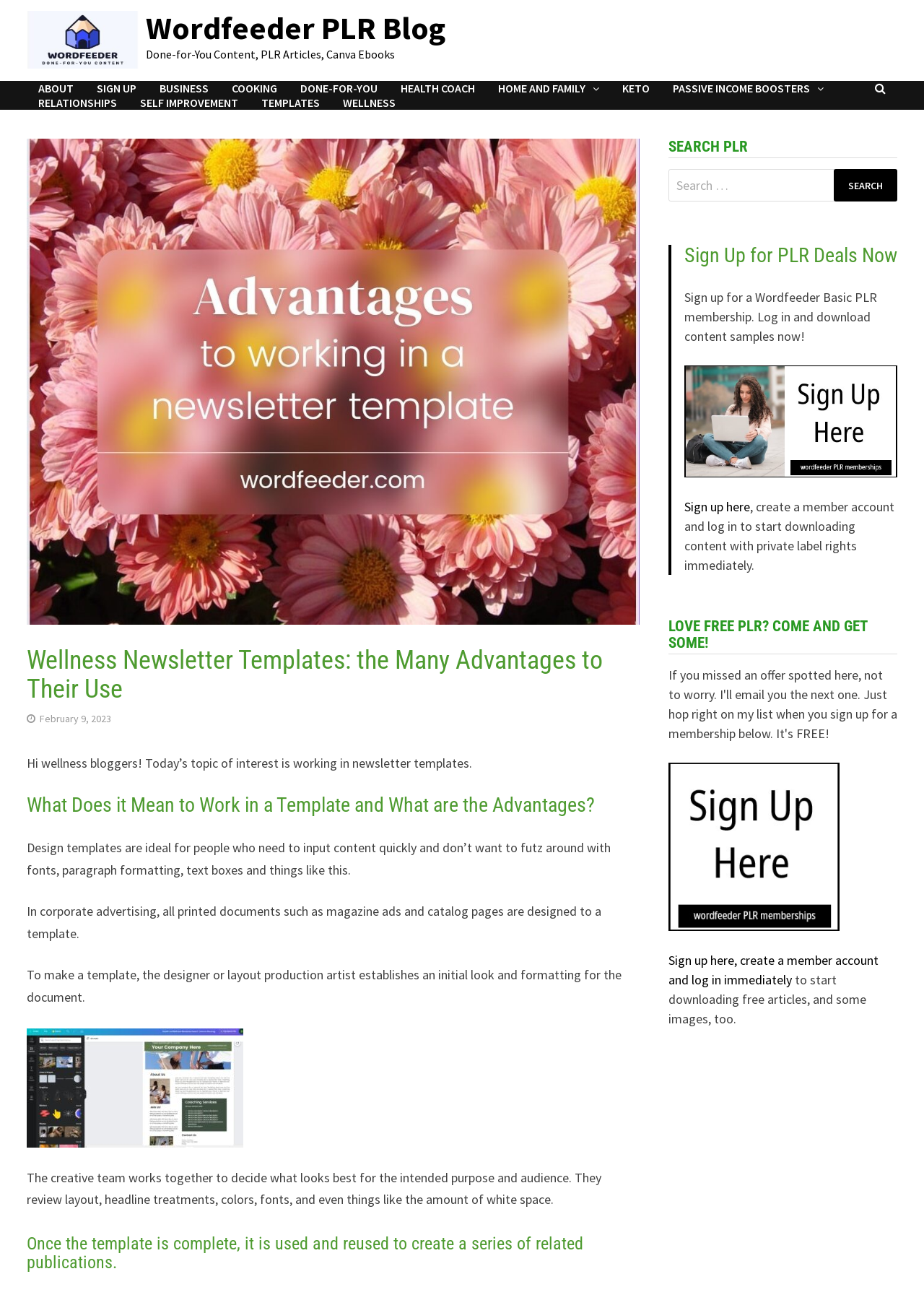Using the image as a reference, answer the following question in as much detail as possible:
What is the main topic of this blog post?

The main topic of this blog post is wellness newsletter templates, which is evident from the heading 'Wellness Newsletter Templates: the Many Advantages to Their Use' and the subsequent text that discusses the advantages of using templates in newsletter creation.